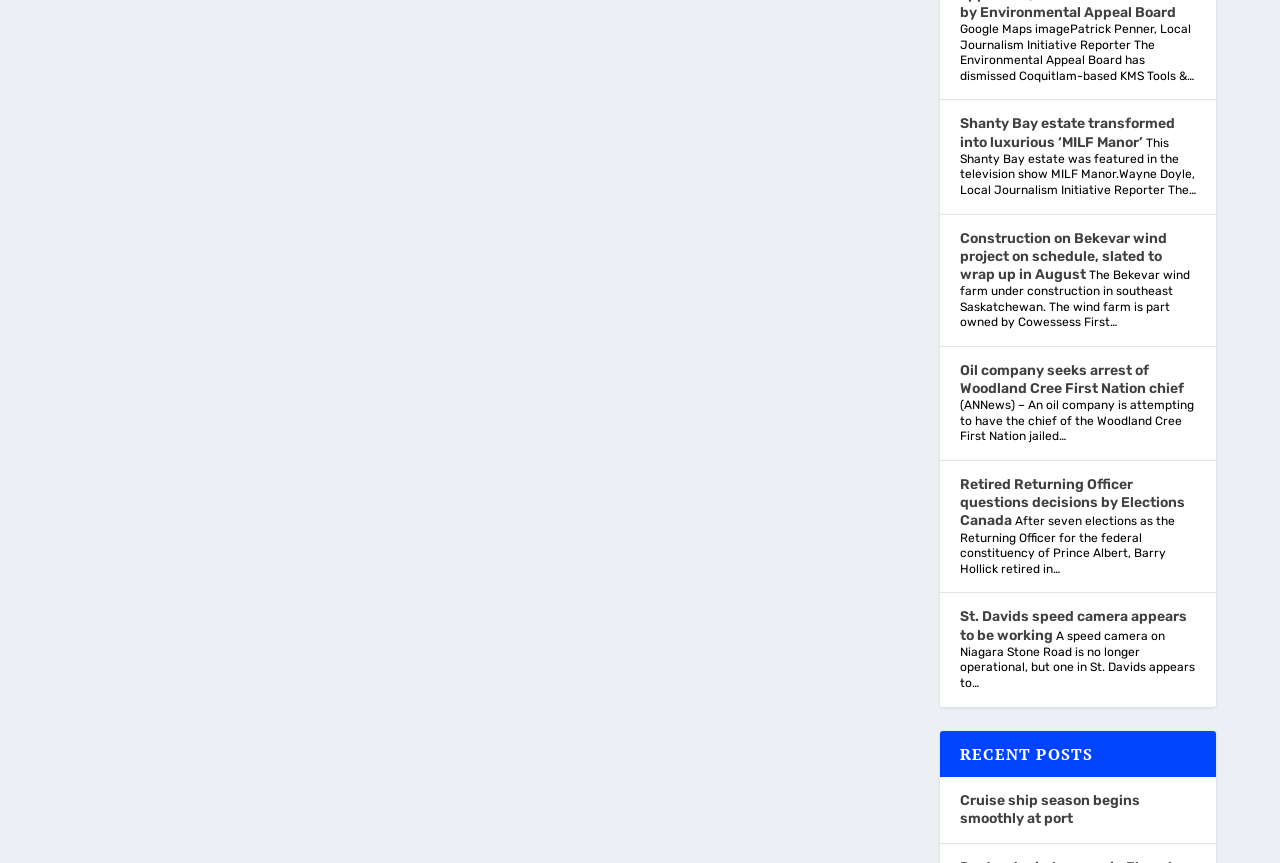What is the topic of the last news article?
Answer the question with detailed information derived from the image.

The last link element has the text 'Cruise ship season begins smoothly at port', indicating that the topic of the last news article is related to the cruise ship season.